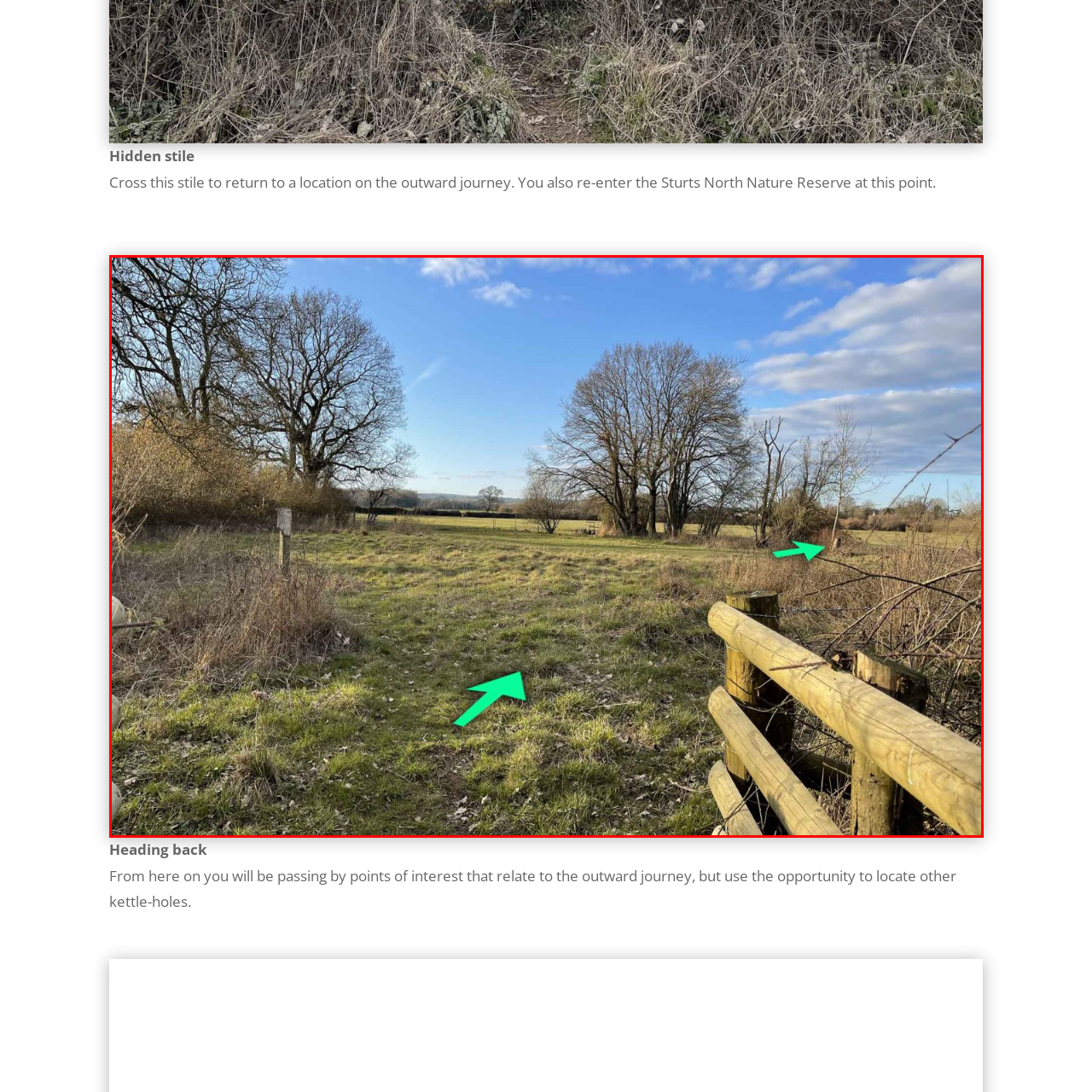Please look at the image within the red bounding box and provide a detailed answer to the following question based on the visual information: What is the purpose of the two wooden arrows?

The two wooden arrows are placed along a path, guiding the viewer's eye to lead deeper into the reserve, suggesting that the path is a route to explore the nature reserve further.